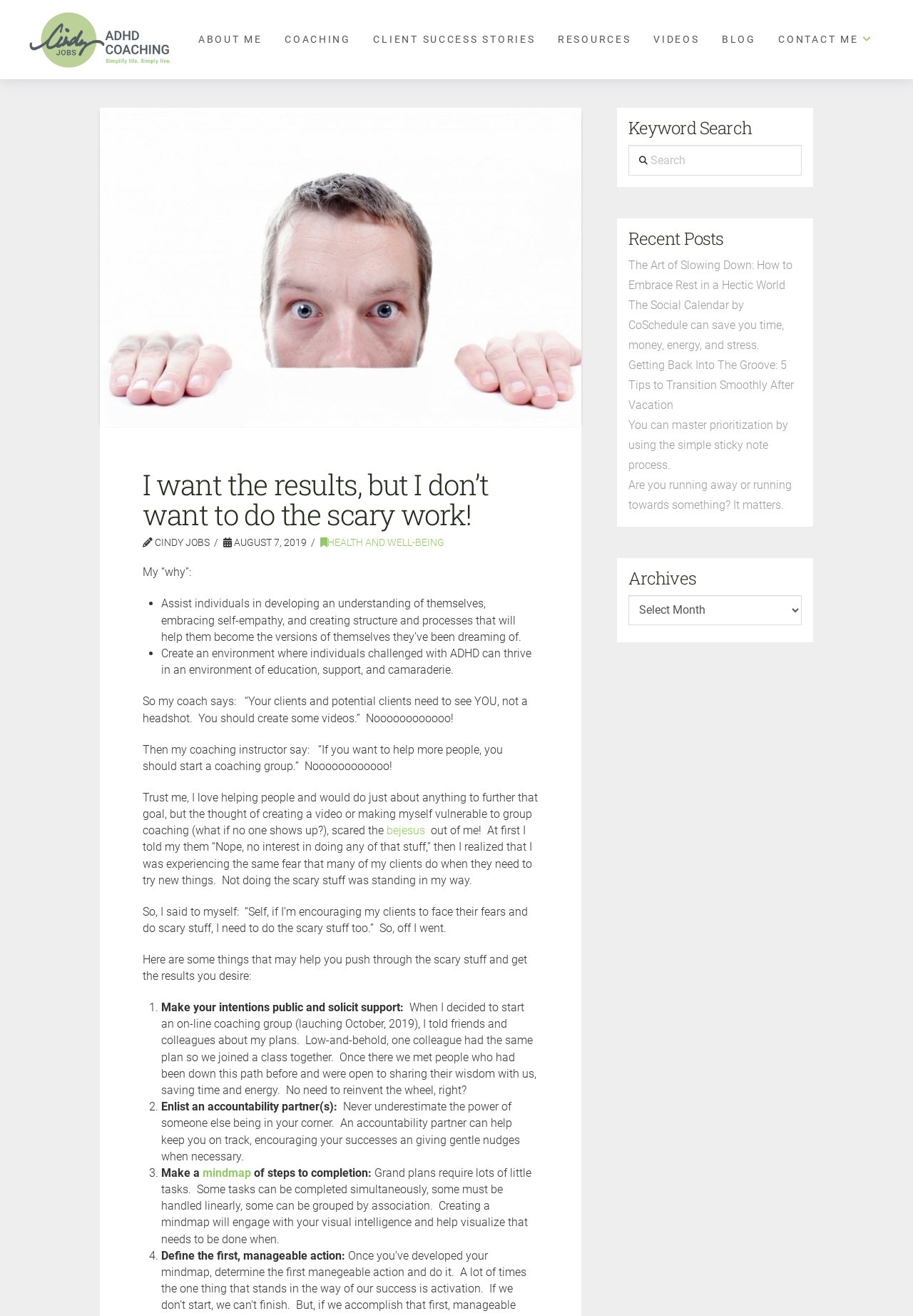Based on the element description: "Health and Well-Being", identify the bounding box coordinates for this UI element. The coordinates must be four float numbers between 0 and 1, listed as [left, top, right, bottom].

[0.351, 0.408, 0.487, 0.416]